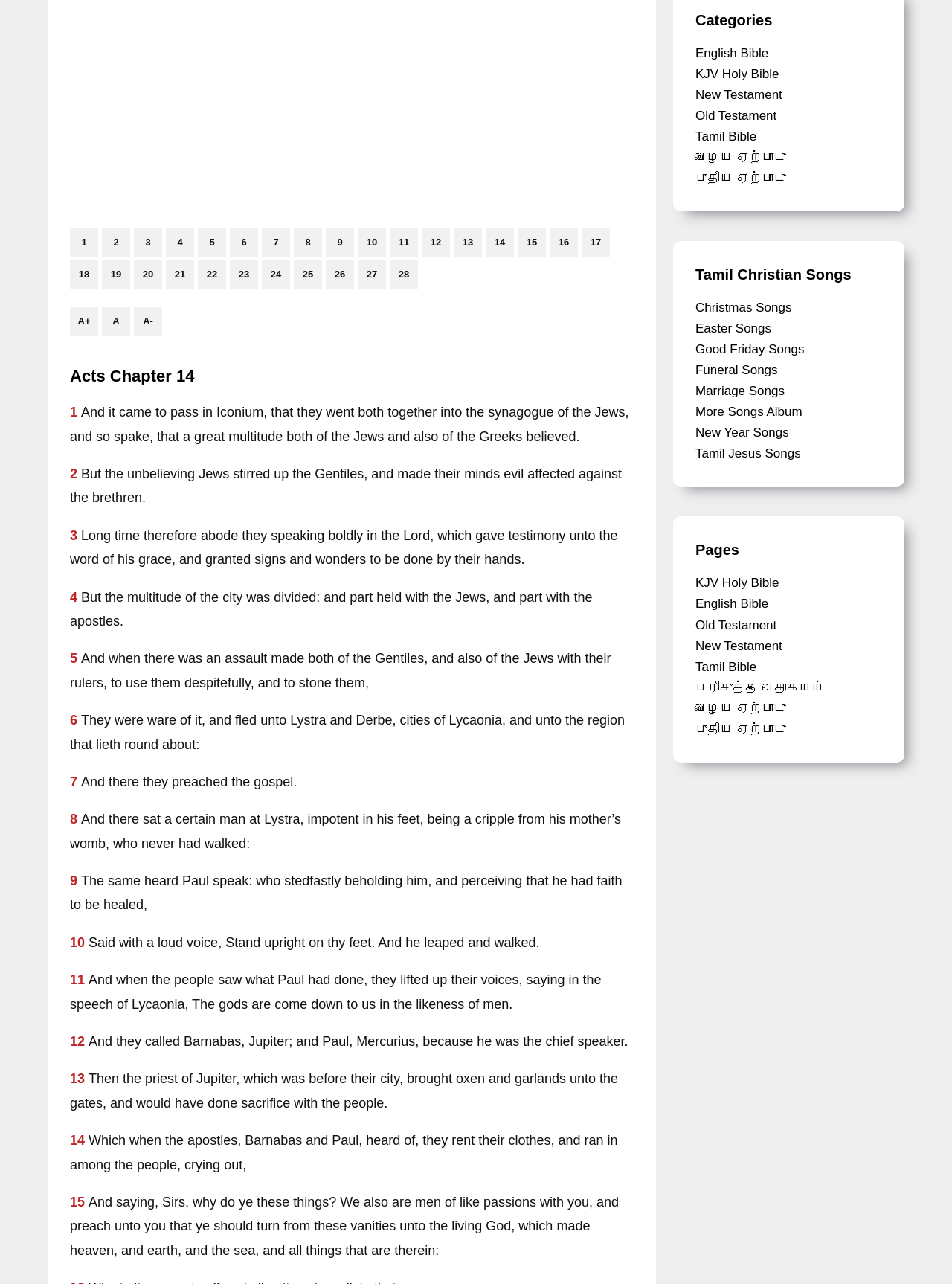Find the bounding box of the web element that fits this description: "Tamil Bible".

[0.73, 0.514, 0.795, 0.525]